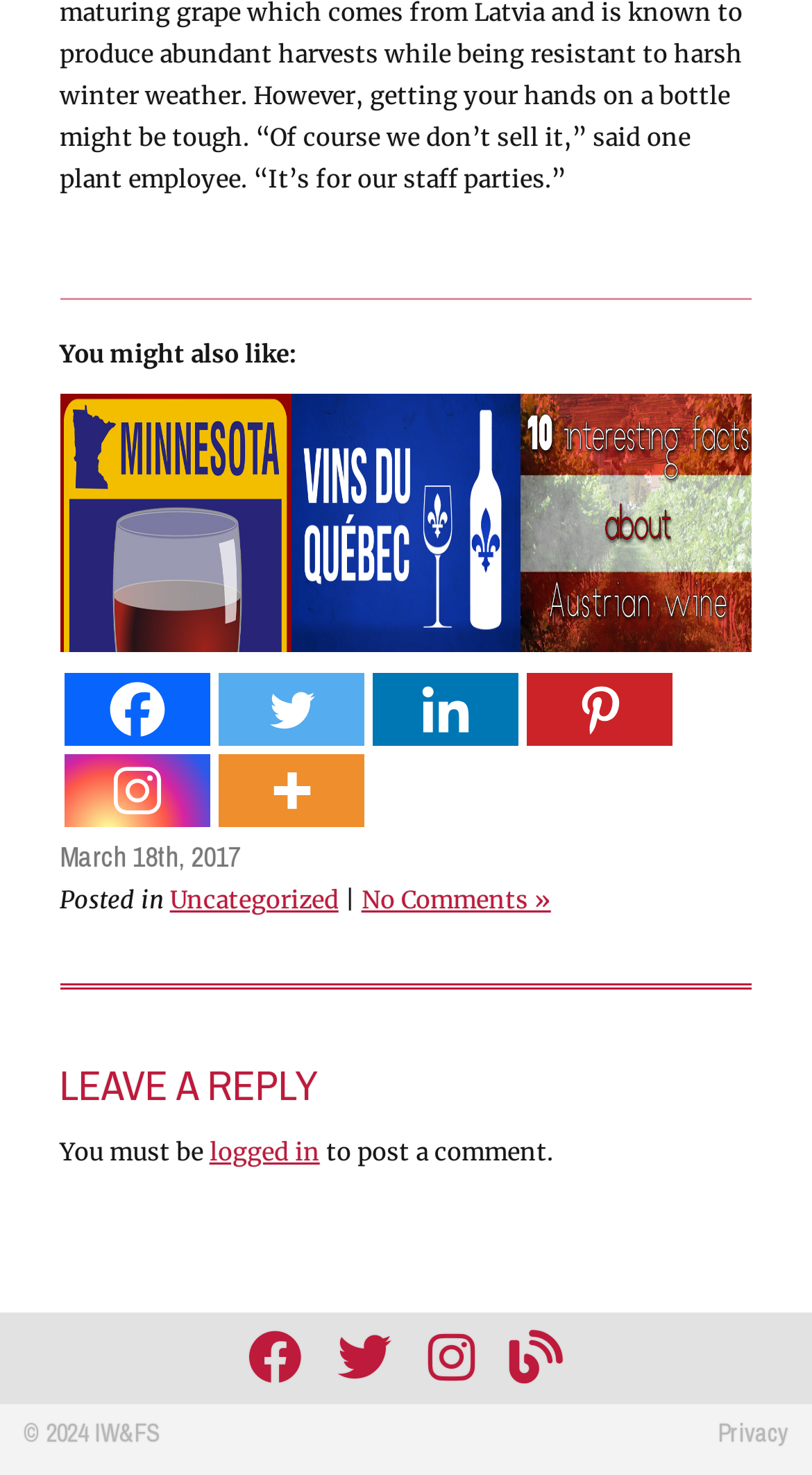Please determine the bounding box of the UI element that matches this description: title="Follow us on Twitter…". The coordinates should be given as (top-left x, top-left y, bottom-right x, bottom-right y), with all values between 0 and 1.

[0.417, 0.893, 0.483, 0.948]